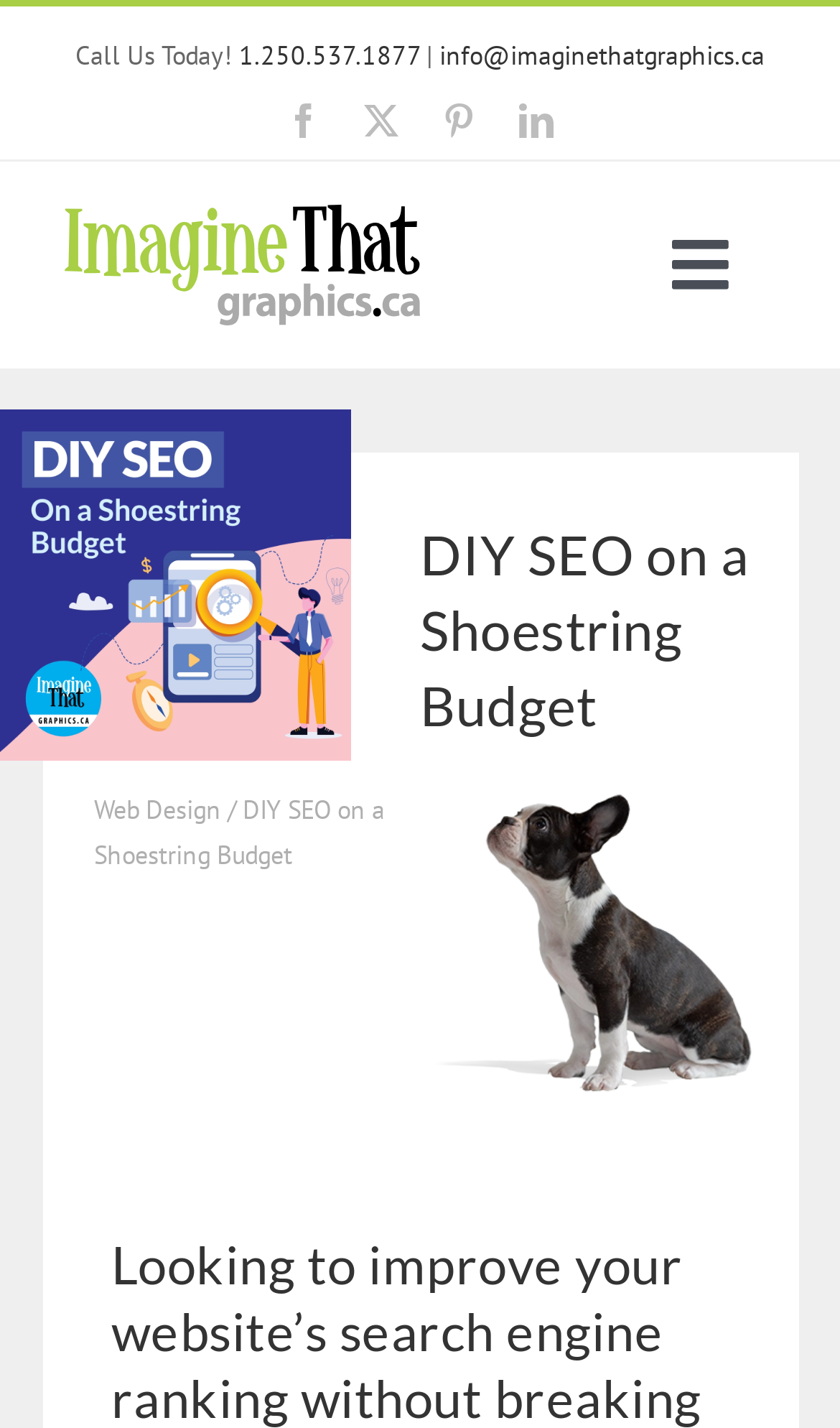Give the bounding box coordinates for the element described as: "about ITG".

[0.0, 0.326, 1.0, 0.424]